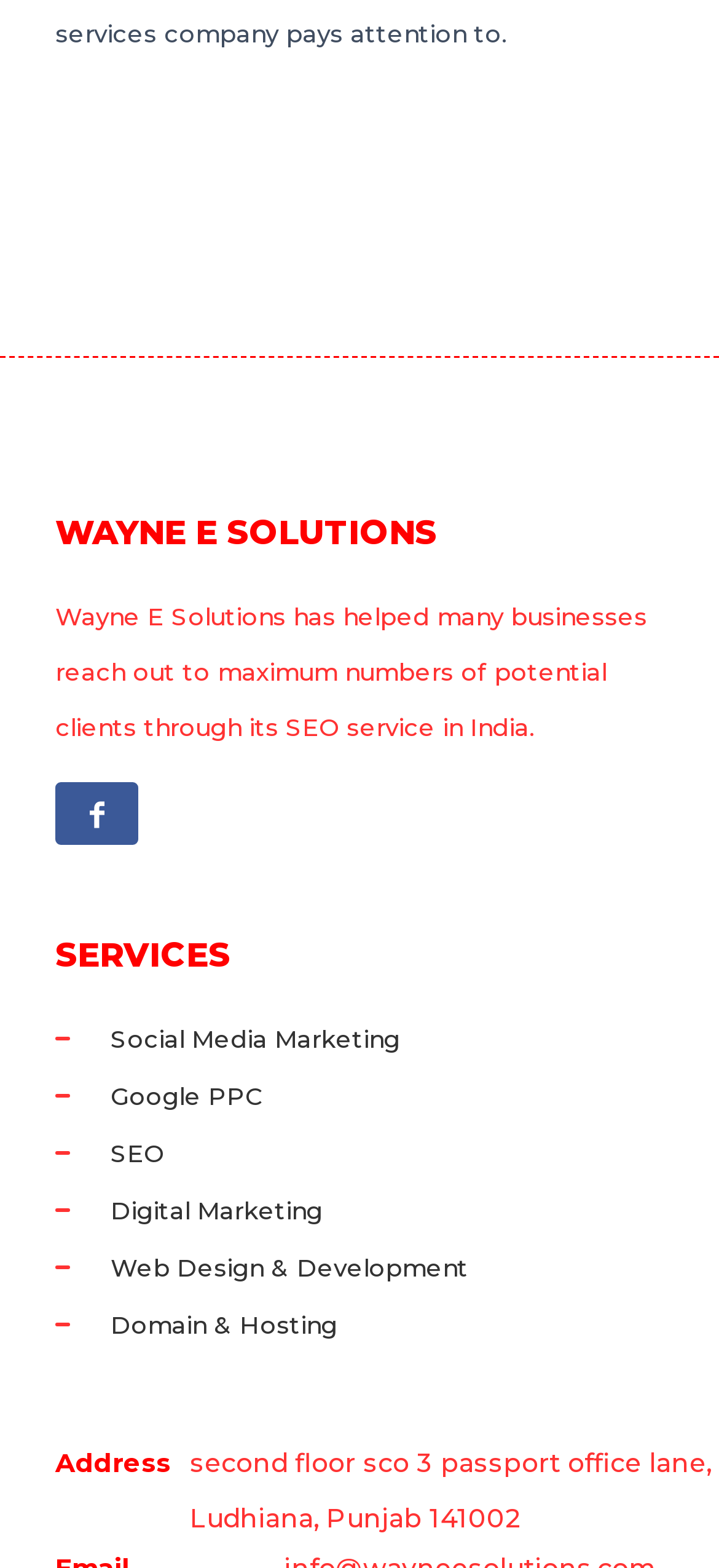Given the webpage screenshot, identify the bounding box of the UI element that matches this description: "Web Design & Development".

[0.154, 0.799, 0.651, 0.818]